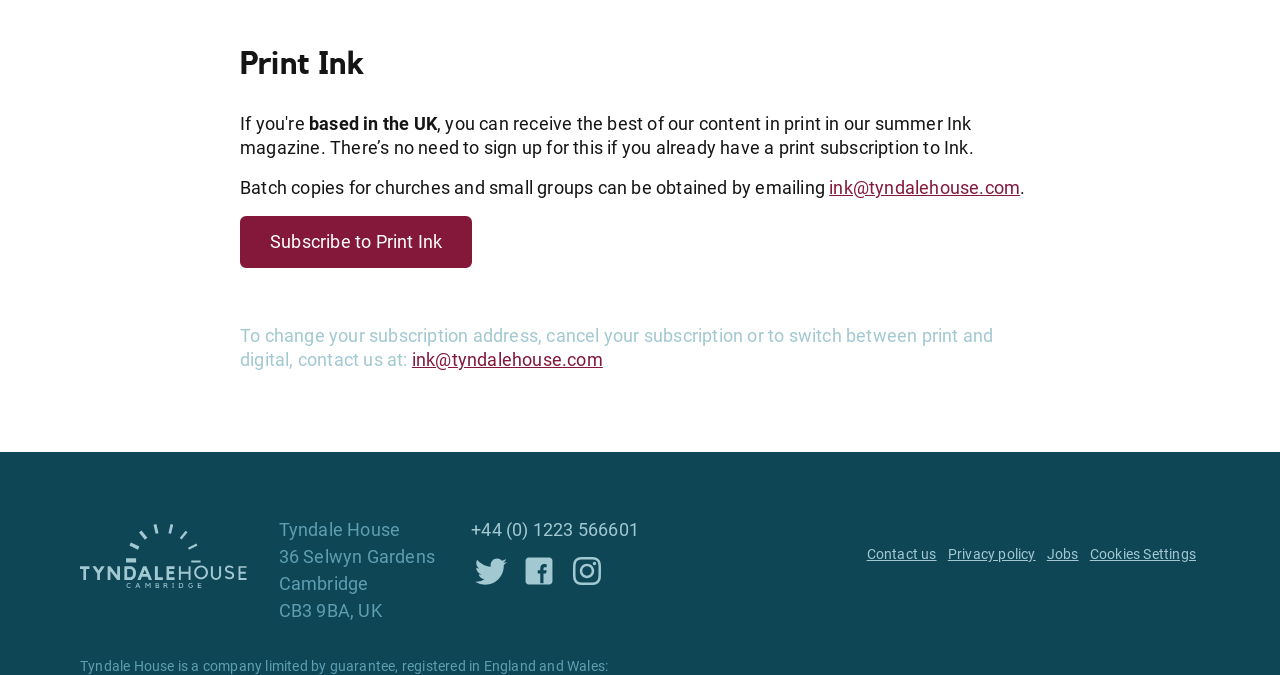How can I contact Tyndale House?
Kindly give a detailed and elaborate answer to the question.

The webpage provides two ways to contact Tyndale House: by emailing 'ink@tyndalehouse.com' or by calling '+44 (0) 1223 566601'. These contact details can be found in the middle and bottom sections of the webpage.